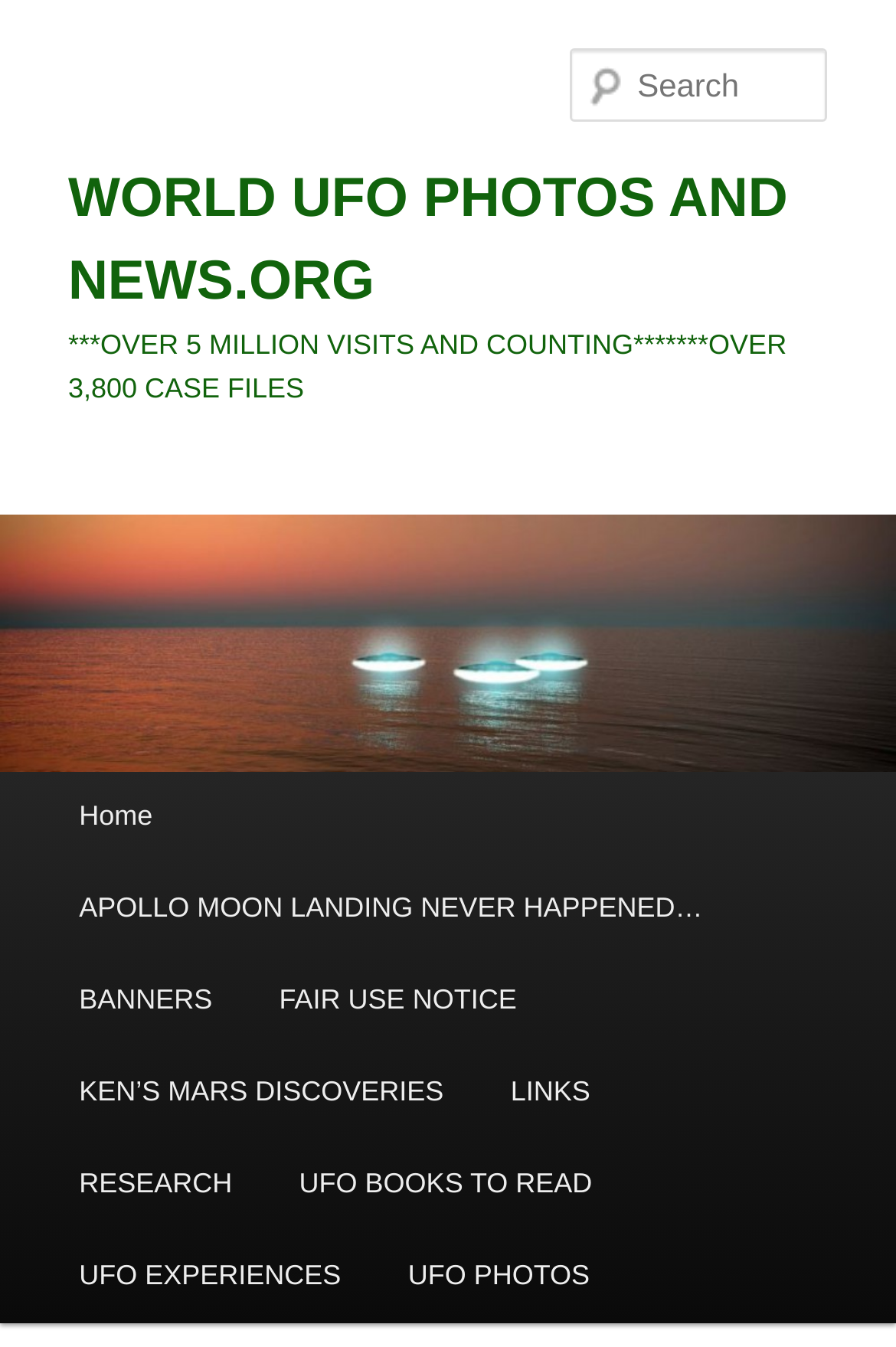Provide a one-word or one-phrase answer to the question:
How many menu items are there?

11